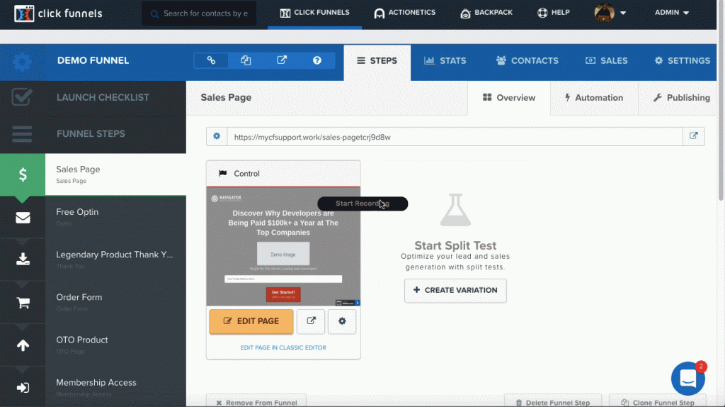What is the focus of the sales funnel?
Offer a detailed and full explanation in response to the question.

The text within the 'Control' section states 'Discover Why Developers Are Being Paid $100k+ a Year at The Top Companies', suggesting that this funnel is focused on attracting interest from potential clients about high-paying developer roles.